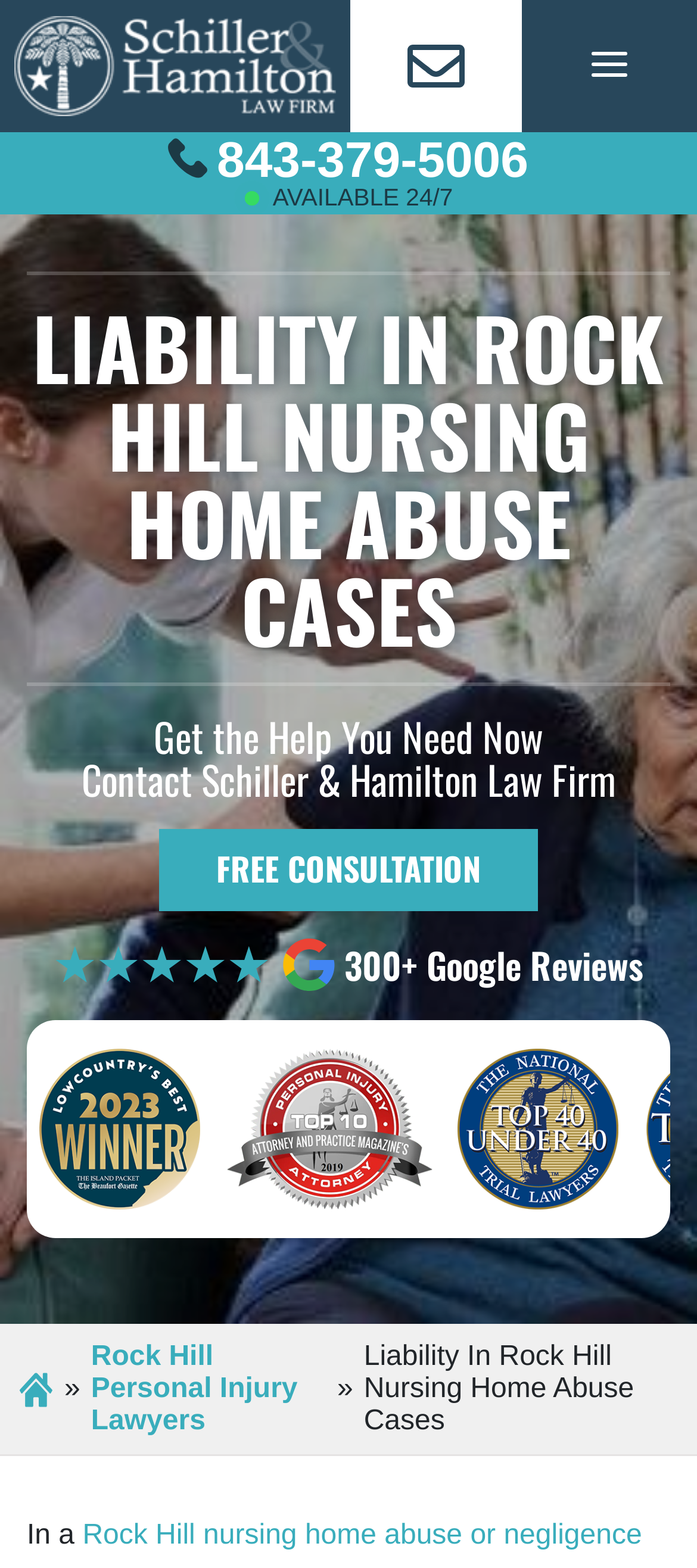Determine the title of the webpage and give its text content.

LIABILITY IN ROCK HILL NURSING HOME ABUSE CASES